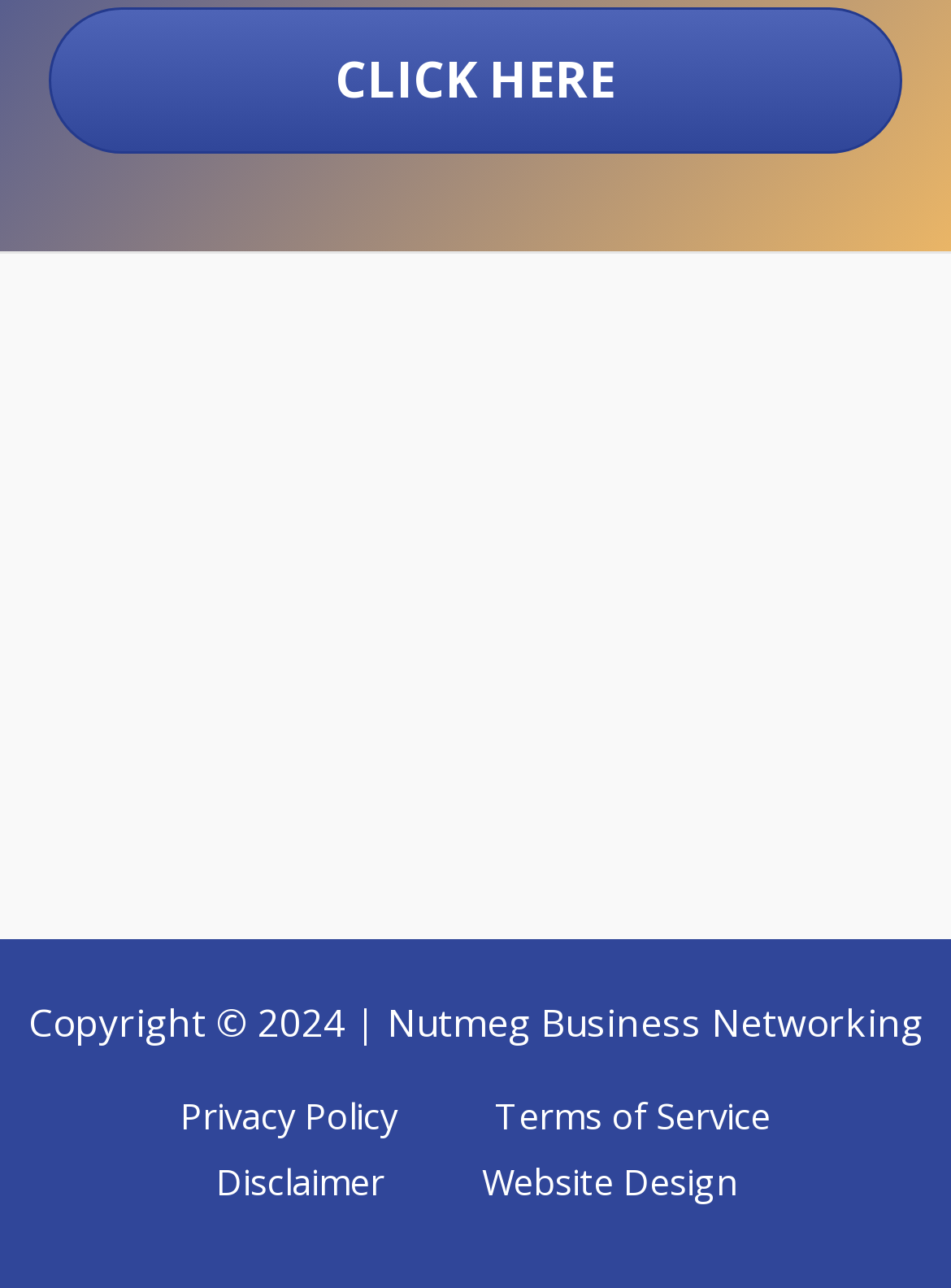Please determine the bounding box coordinates for the UI element described as: "Terms of Service".

[0.469, 0.841, 0.862, 0.892]